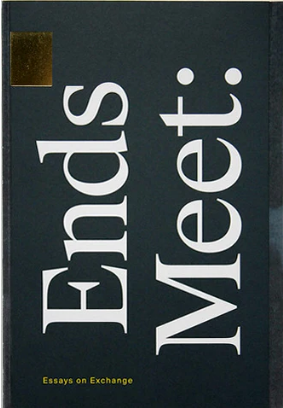Explain the details of the image comprehensively.

The image depicts the cover of the book titled "Ends Meet: Essays on Exchange." The design is striking, featuring bold white typography on a dark background, with the words "Ends" and "Meet" prominently displayed. A small, reflective gold square is positioned in the upper left corner, adding a touch of elegance. Below the title, the subtitle "Essays on Exchange" is presented in a subtle, smaller font in a bright yellow, giving a modern feel to the overall aesthetic. This book is part of the offerings from Kavi Gupta Editions, emphasizing contemporary thought and discourse.